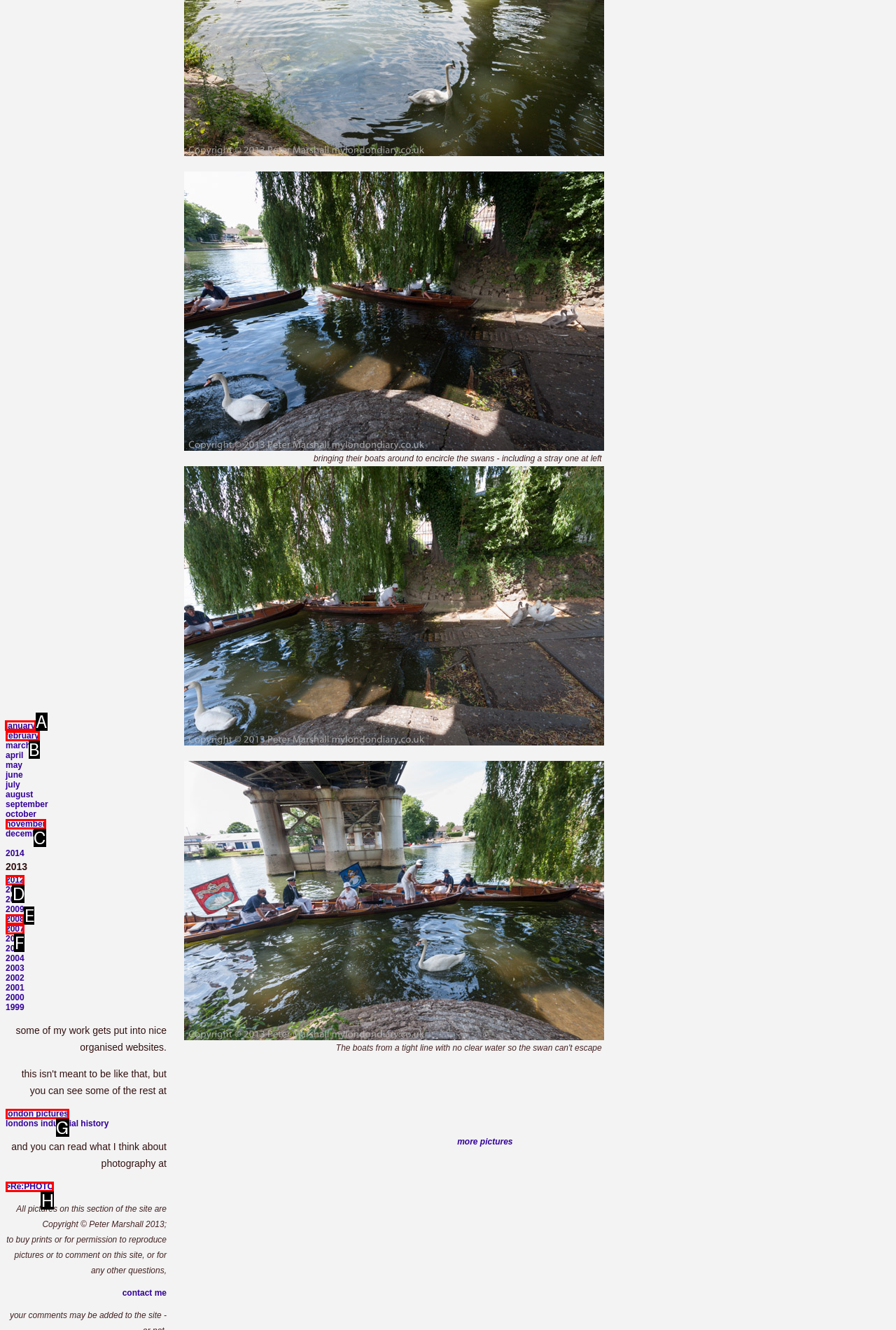Identify which HTML element to click to fulfill the following task: view 'january'. Provide your response using the letter of the correct choice.

A